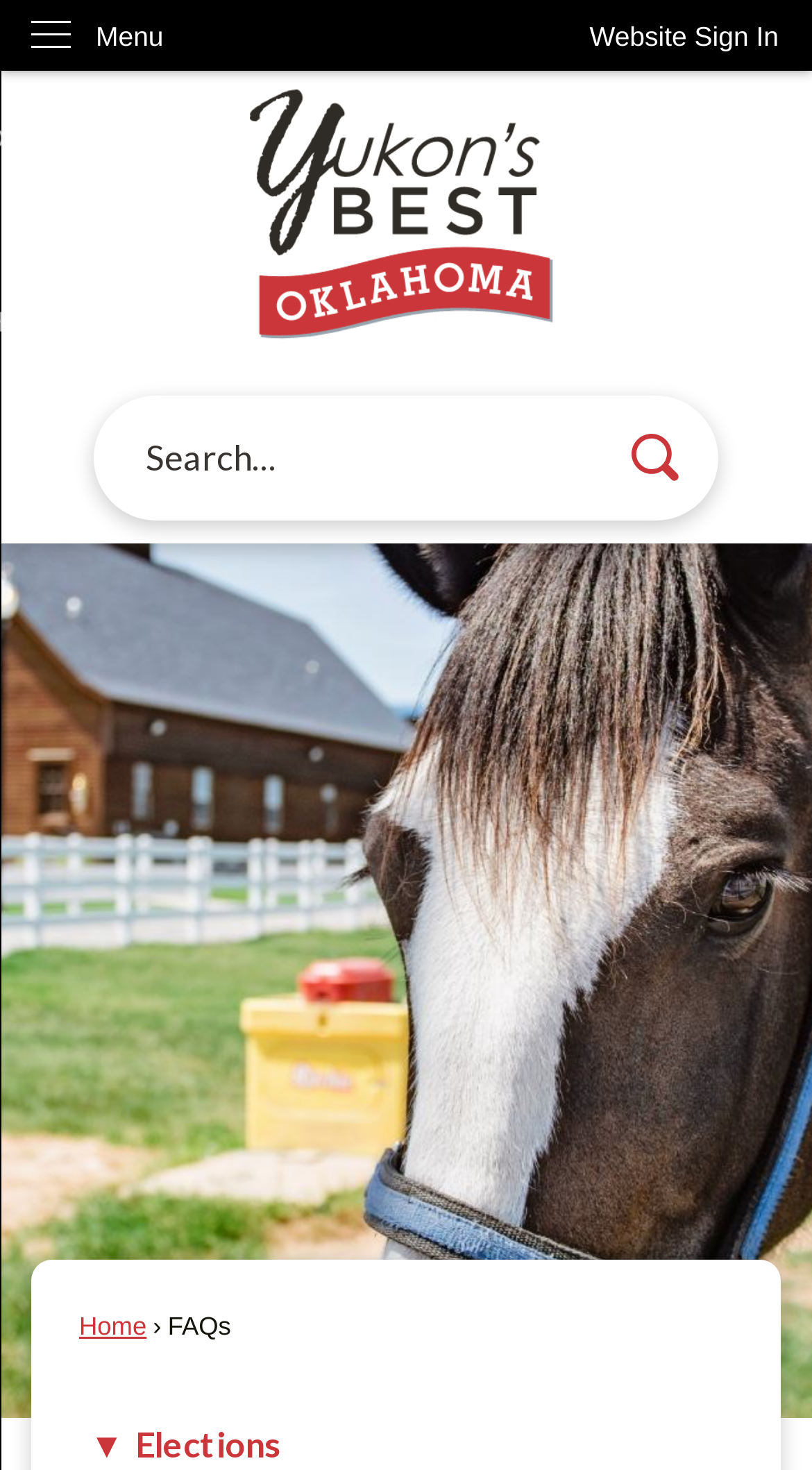How many navigation links are above the 'Search' region?
Carefully analyze the image and provide a thorough answer to the question.

Above the 'Search' region, there are three navigation links: 'Skip to Main Content', 'Website Sign In', and a menu with the label 'Menu'. These links provide users with quick access to different parts of the website.